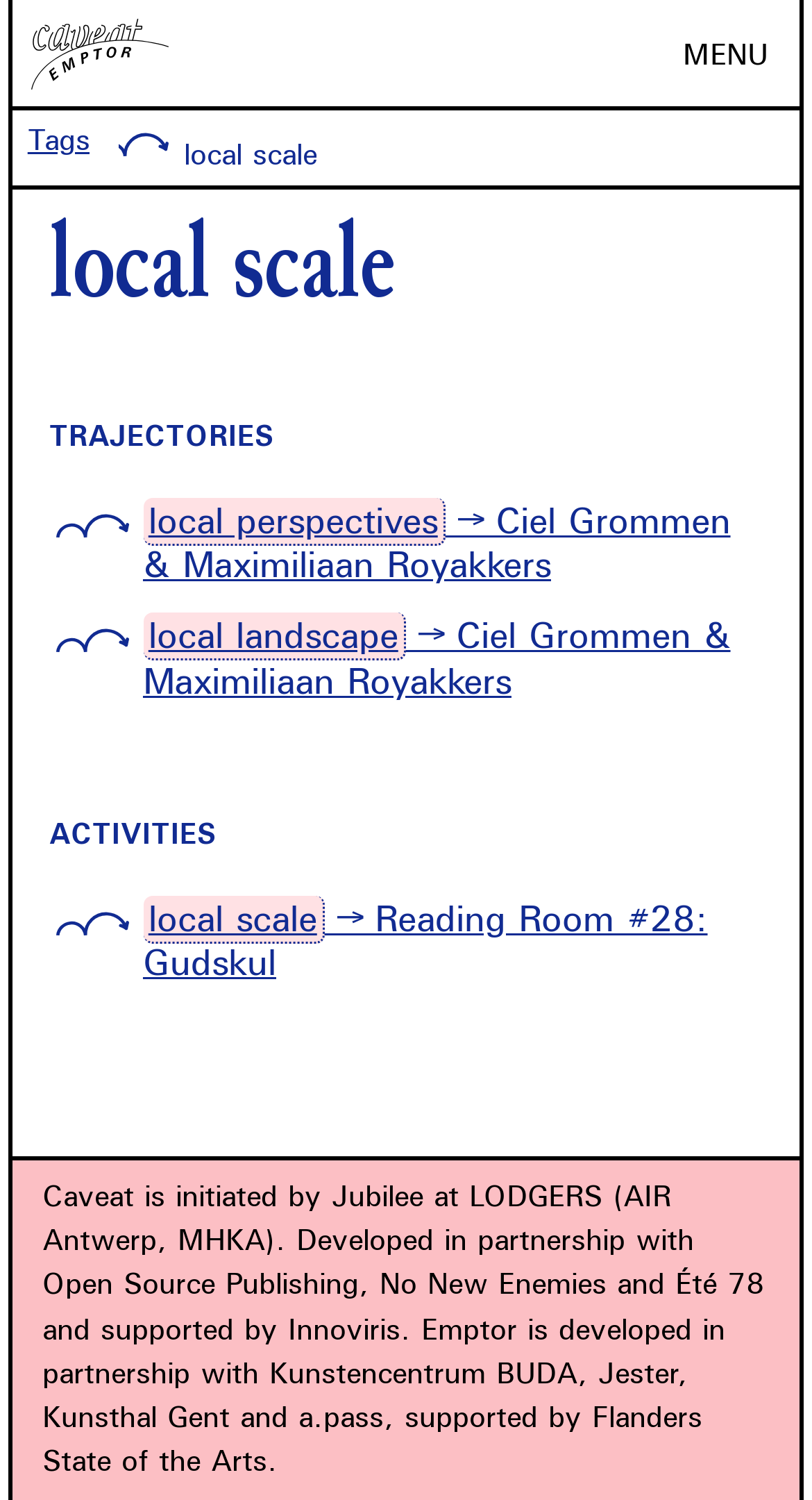Locate the bounding box of the UI element based on this description: "Tags". Provide four float numbers between 0 and 1 as [left, top, right, bottom].

[0.034, 0.08, 0.111, 0.105]